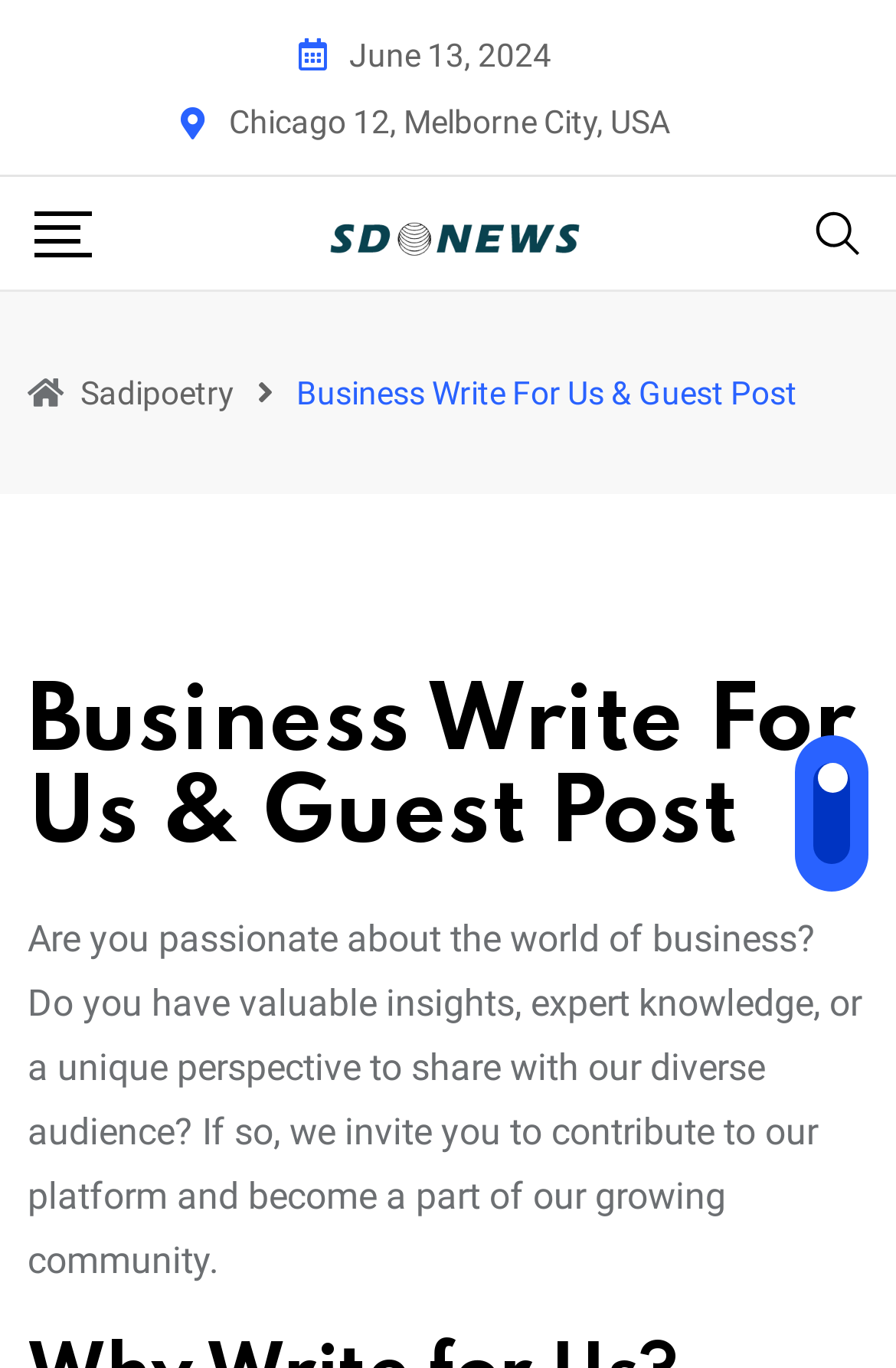What is the date displayed on the webpage?
Please provide a comprehensive answer based on the contents of the image.

I found the date by looking at the StaticText element with the text 'June 13, 2024' which has a bounding box with coordinates [0.39, 0.026, 0.615, 0.053]. This suggests that the date is displayed prominently on the webpage.